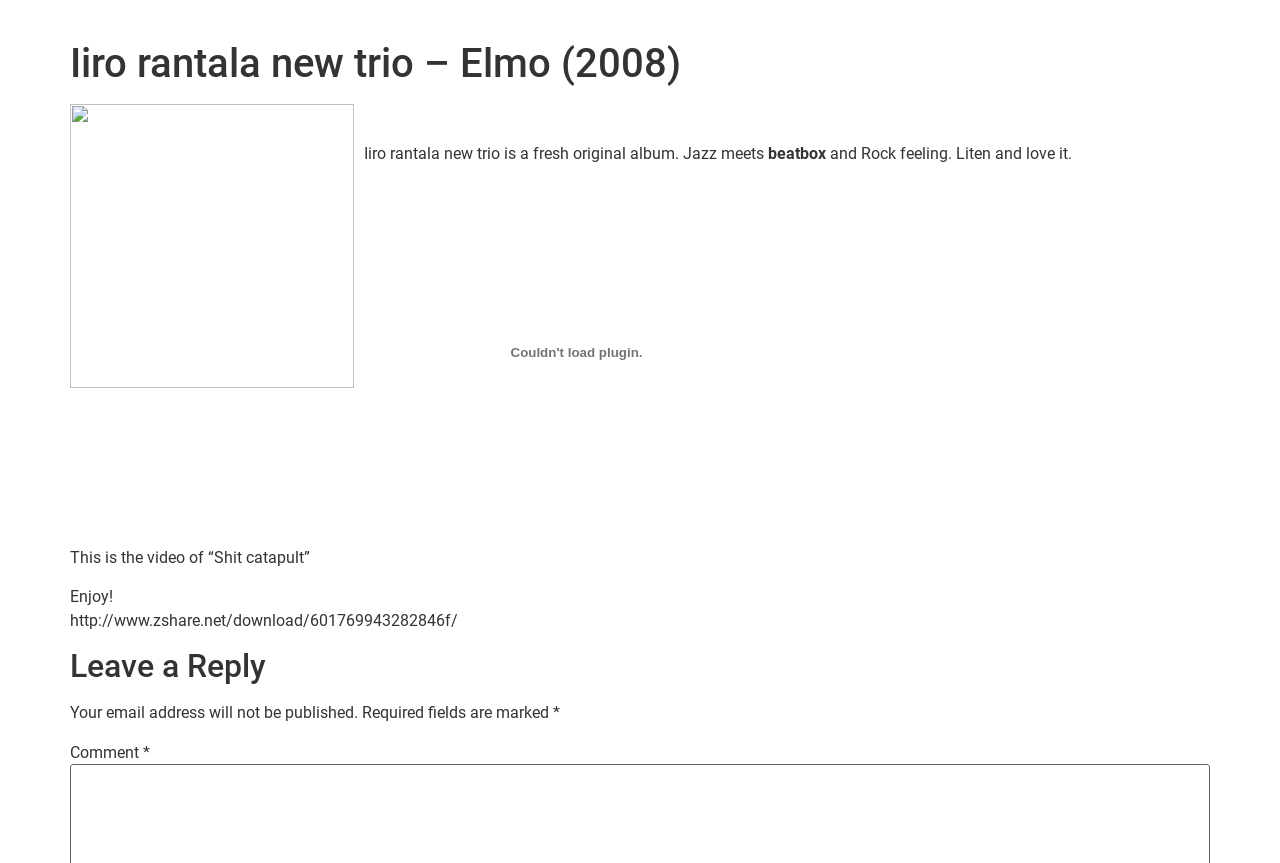What is the purpose of the 'Leave a Reply' section?
Analyze the image and provide a thorough answer to the question.

The 'Leave a Reply' section is a part of the webpage where users can leave their comments or feedback, as indicated by the 'Comment' label and the presence of required fields.